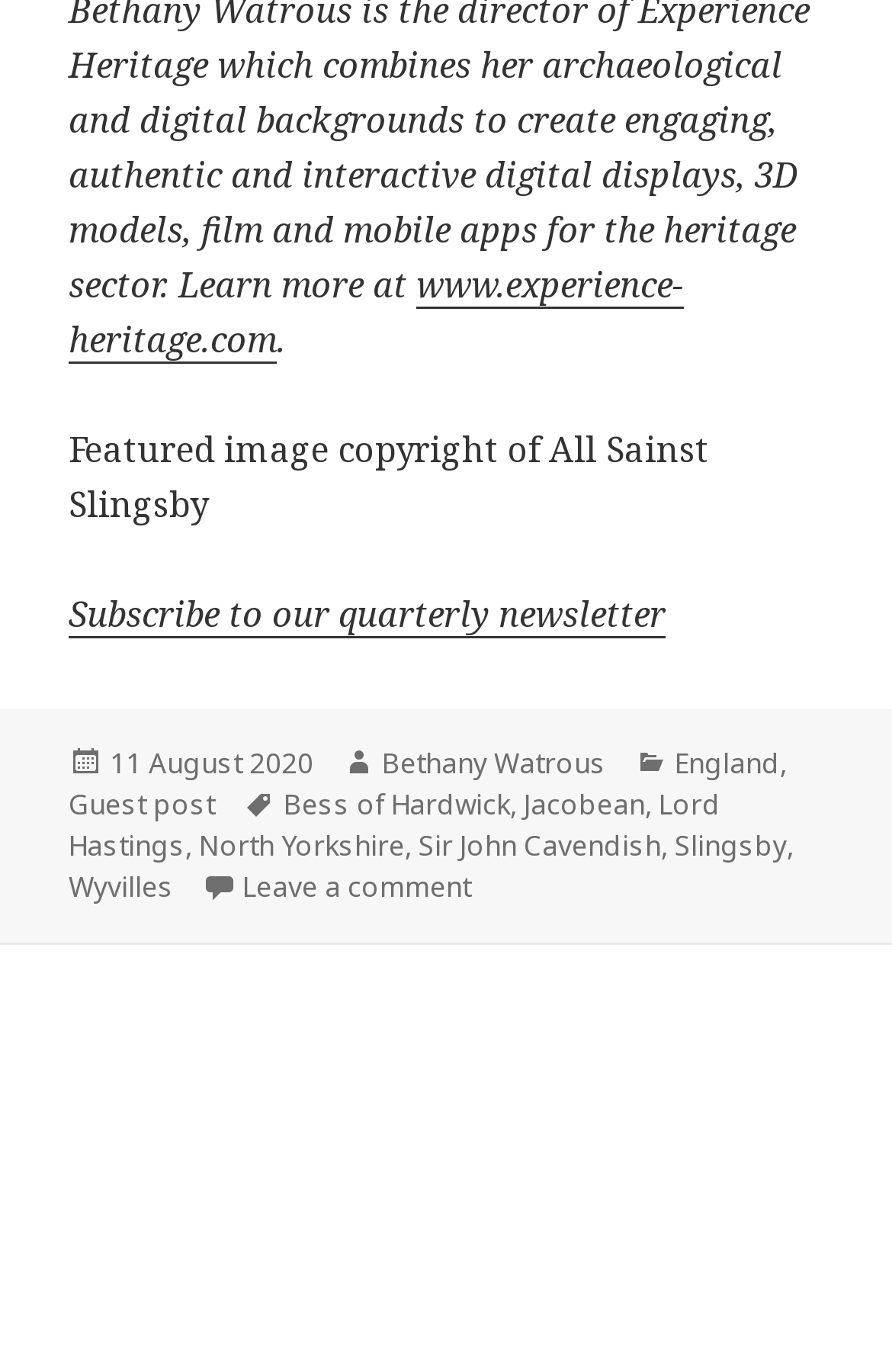Please locate the clickable area by providing the bounding box coordinates to follow this instruction: "Visit the website www.experience-heritage.com".

[0.077, 0.19, 0.767, 0.264]